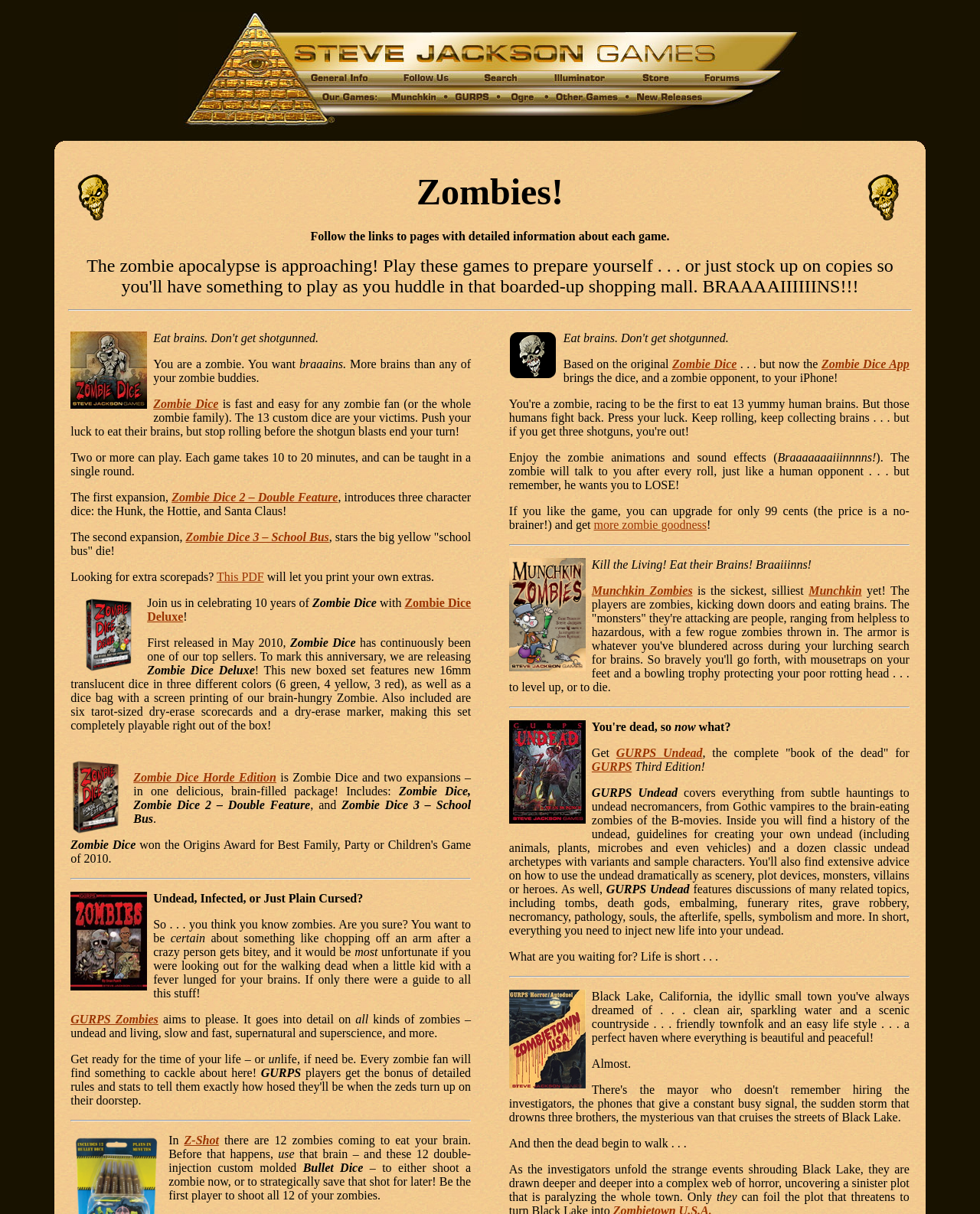Answer the question below with a single word or a brief phrase: 
What is the price to upgrade the Zombie Dice App?

99 cents